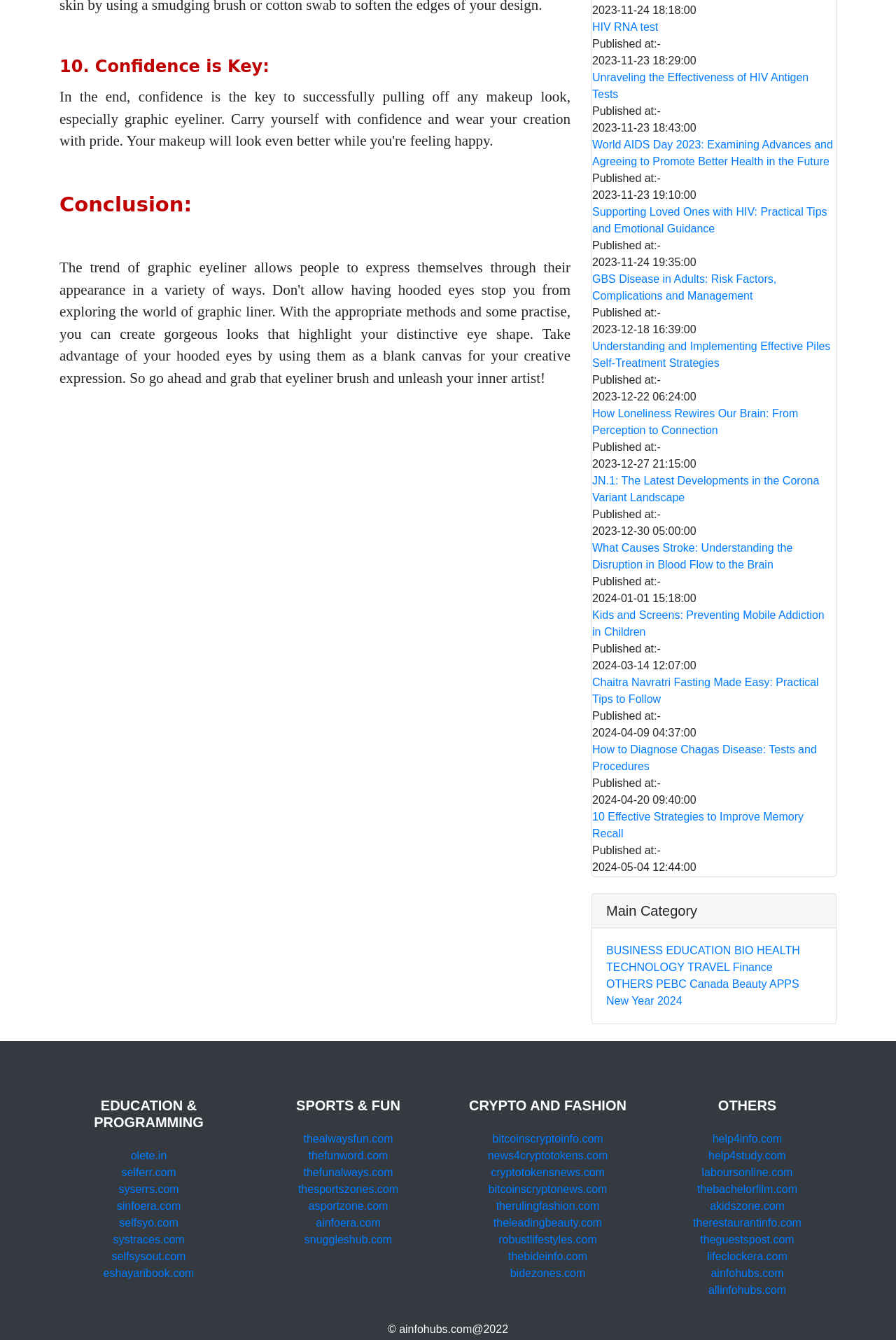Identify and provide the bounding box for the element described by: "PEBC Canada".

[0.732, 0.73, 0.813, 0.739]